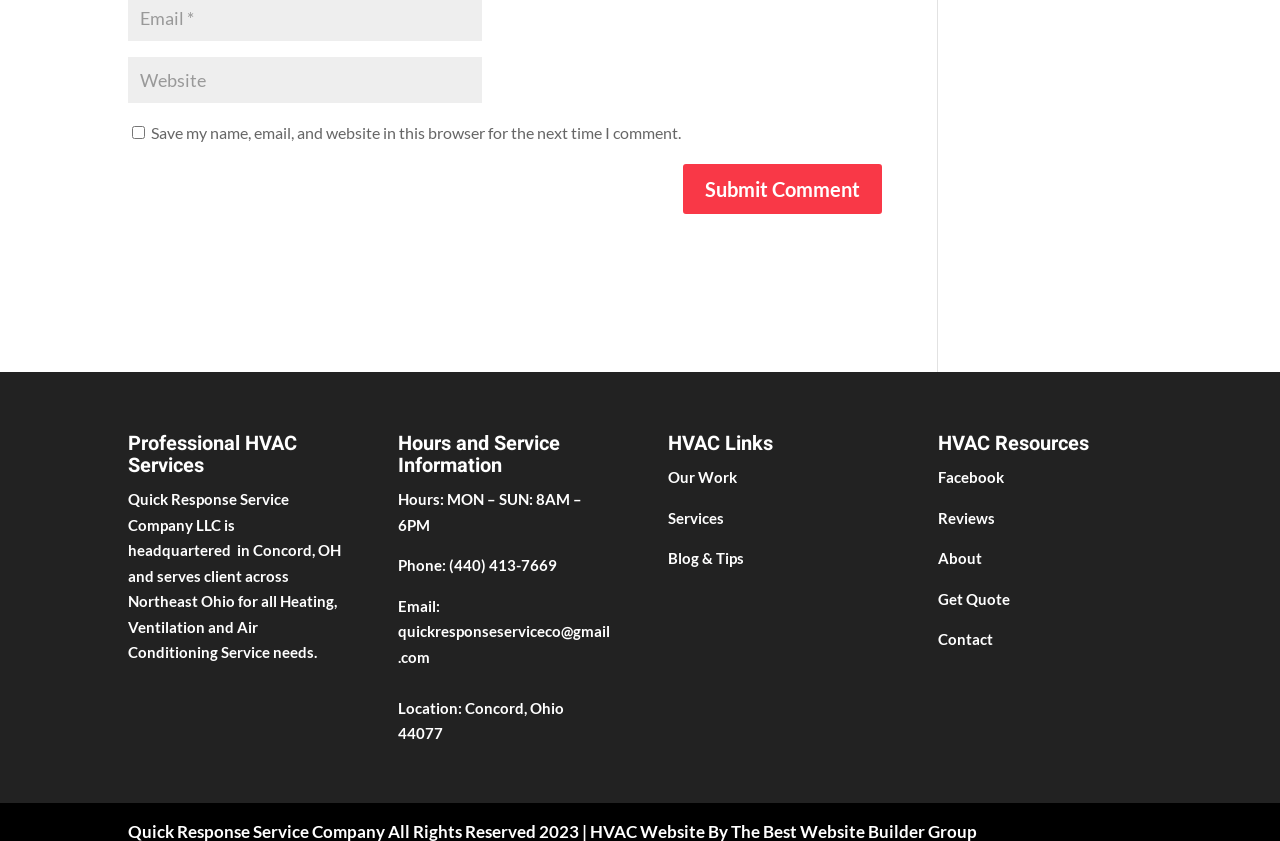Examine the screenshot and answer the question in as much detail as possible: What is the company's location?

I found the location by looking at the 'Hours and Service Information' section, where it says 'Location: Concord, Ohio 44077'.